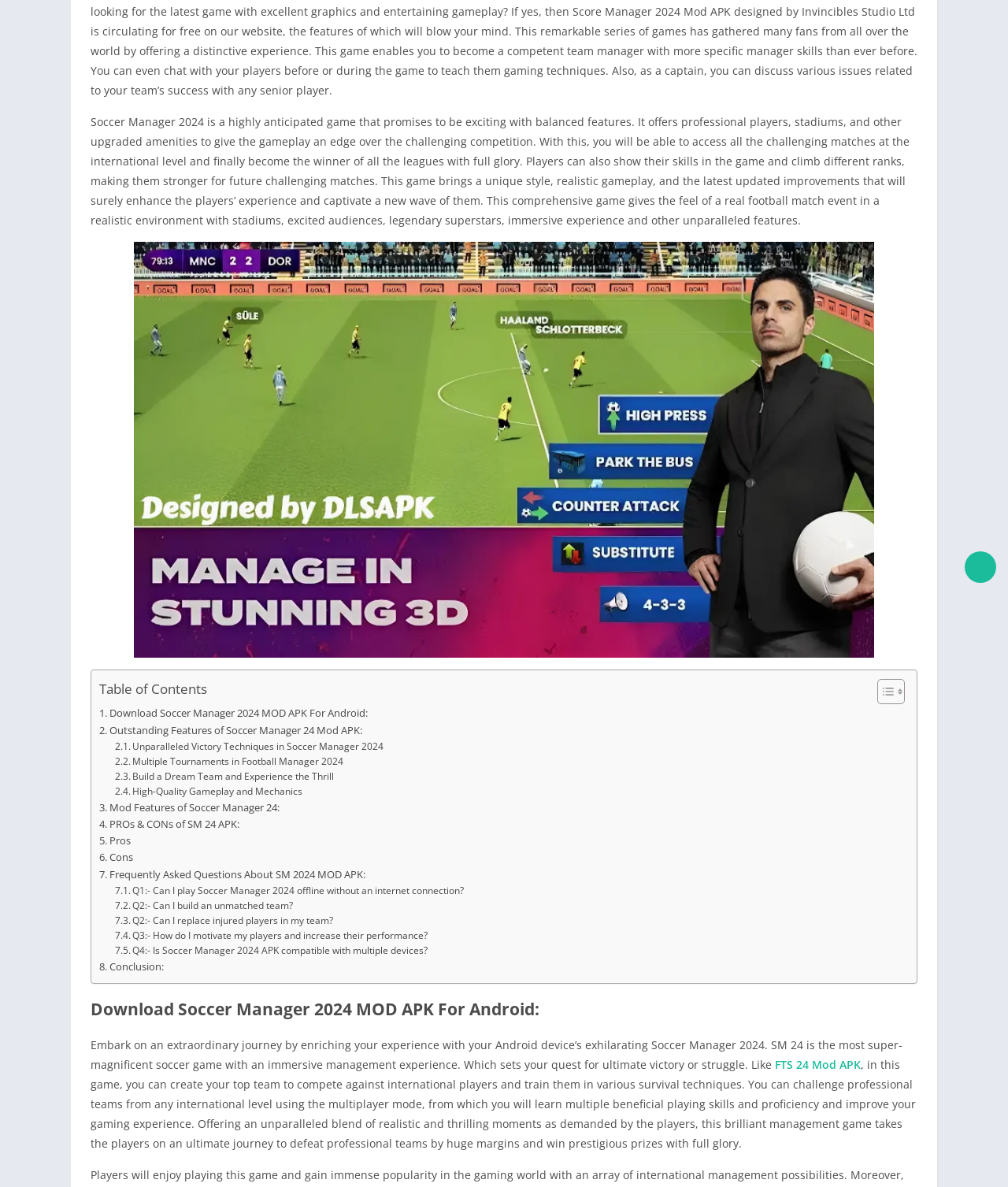Based on the provided description, "Toggle", find the bounding box of the corresponding UI element in the screenshot.

[0.859, 0.572, 0.894, 0.594]